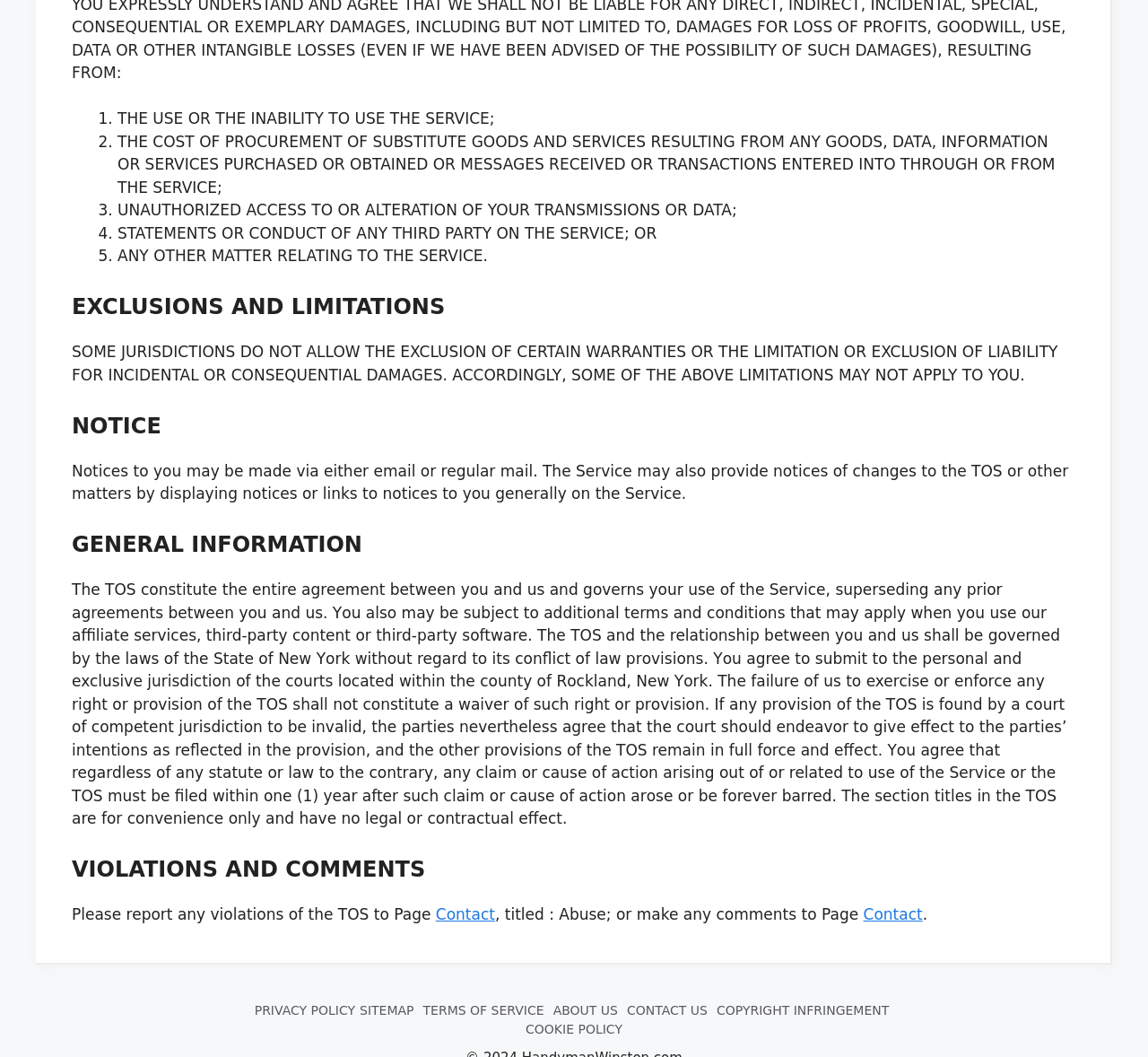Refer to the image and provide an in-depth answer to the question:
What is the topic of the section titled 'NOTICE'?

The section titled 'NOTICE' appears to be discussing how notices will be made to users, including via email or regular mail, and how changes to the Terms of Service will be communicated to users.